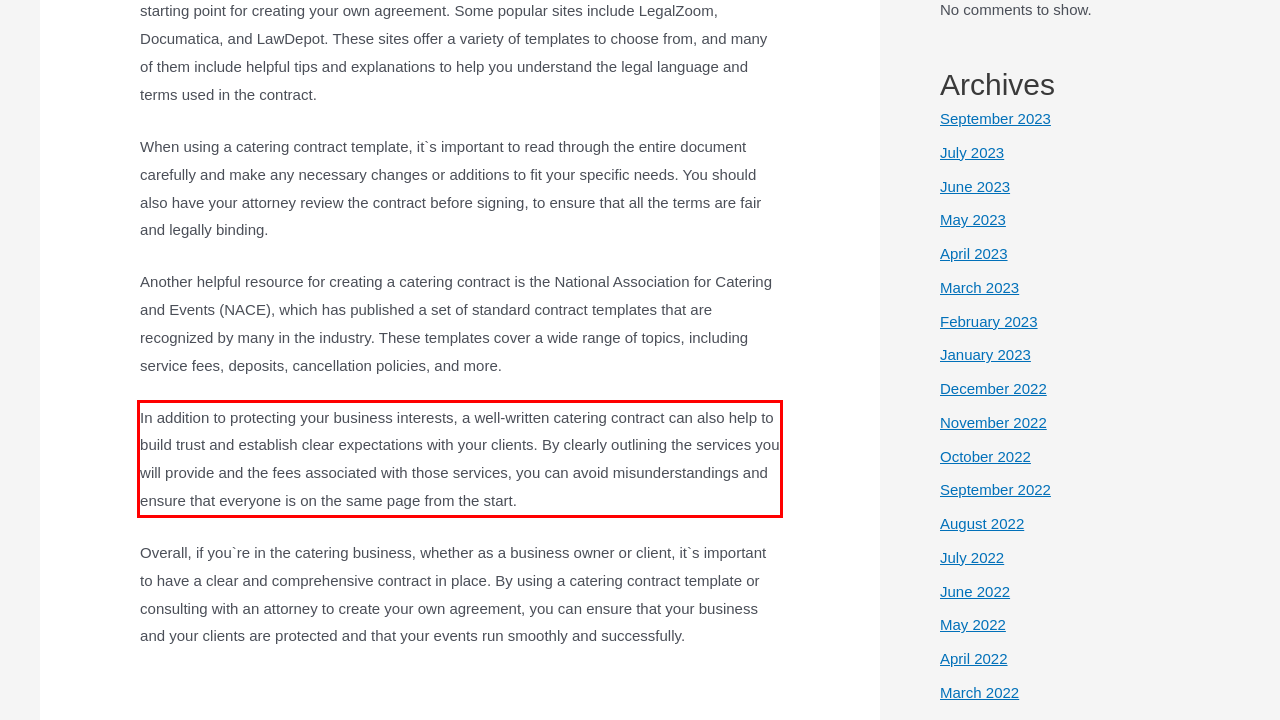Using the webpage screenshot, recognize and capture the text within the red bounding box.

In addition to protecting your business interests, a well-written catering contract can also help to build trust and establish clear expectations with your clients. By clearly outlining the services you will provide and the fees associated with those services, you can avoid misunderstandings and ensure that everyone is on the same page from the start.